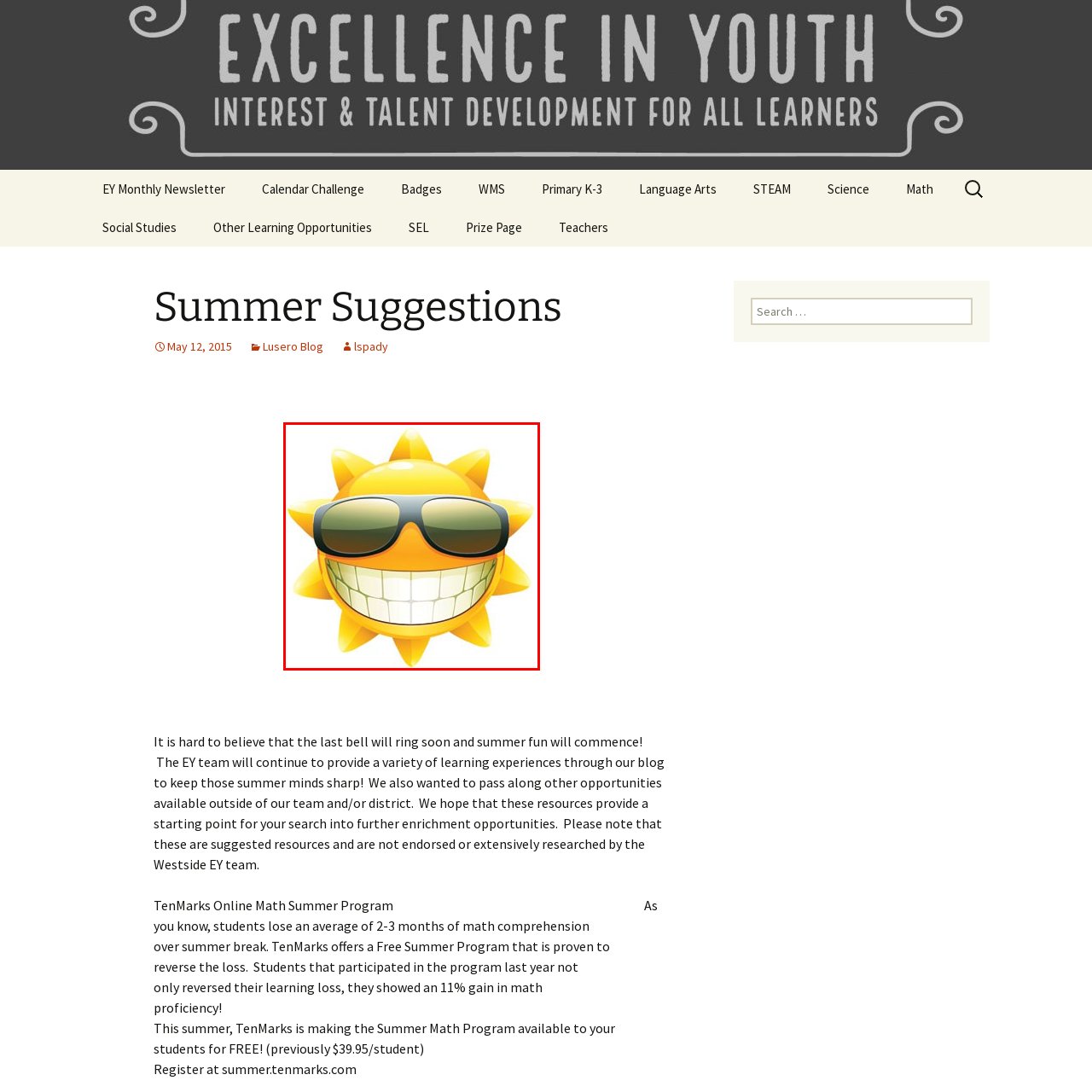Look closely at the image surrounded by the red box, What season does the sun symbolize? Give your answer as a single word or phrase.

Summer